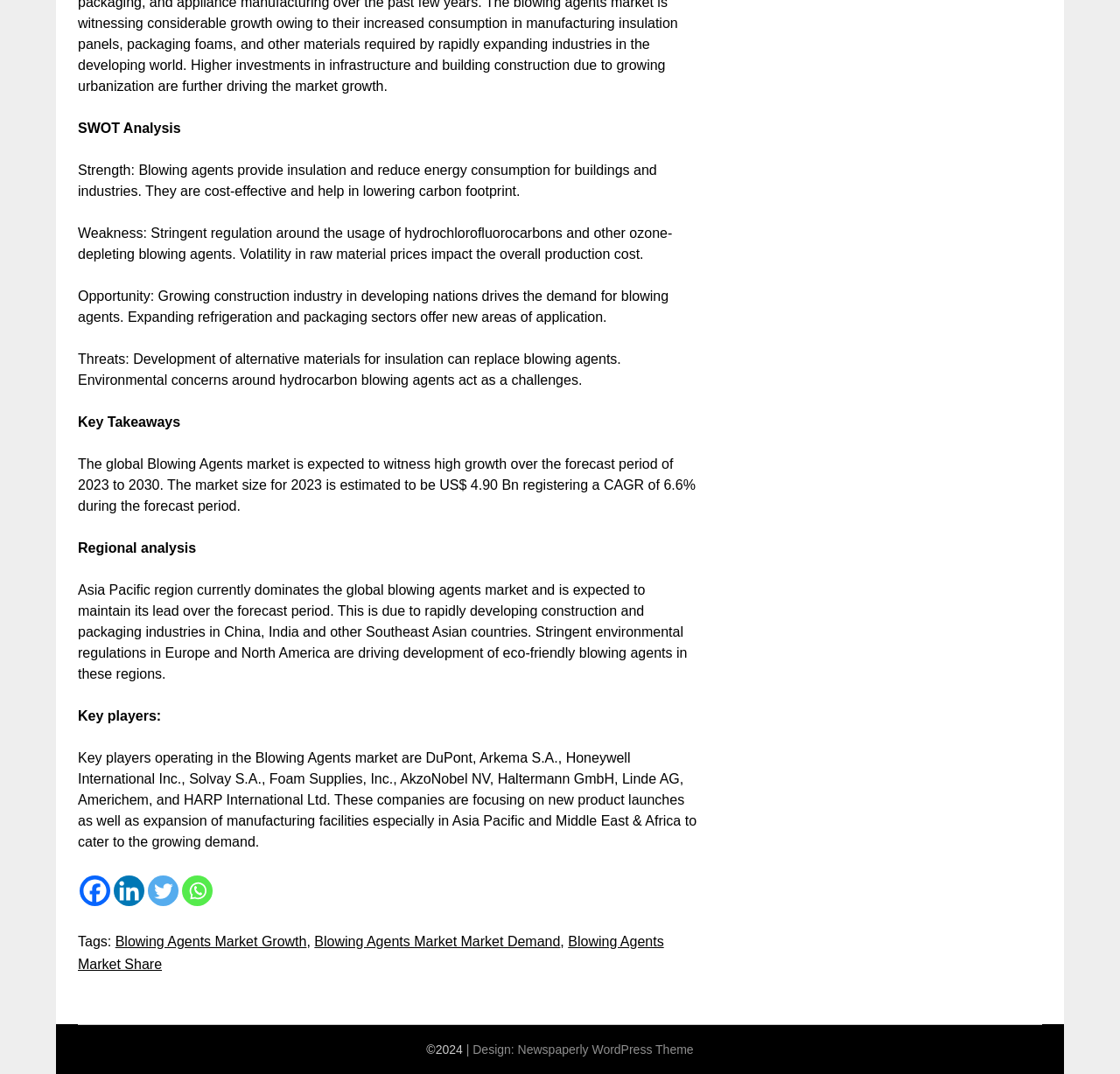With reference to the screenshot, provide a detailed response to the question below:
Which region currently dominates the global blowing agents market?

The Asia Pacific region currently dominates the global blowing agents market which is stated in the StaticText element with bounding box coordinates [0.07, 0.542, 0.614, 0.634].